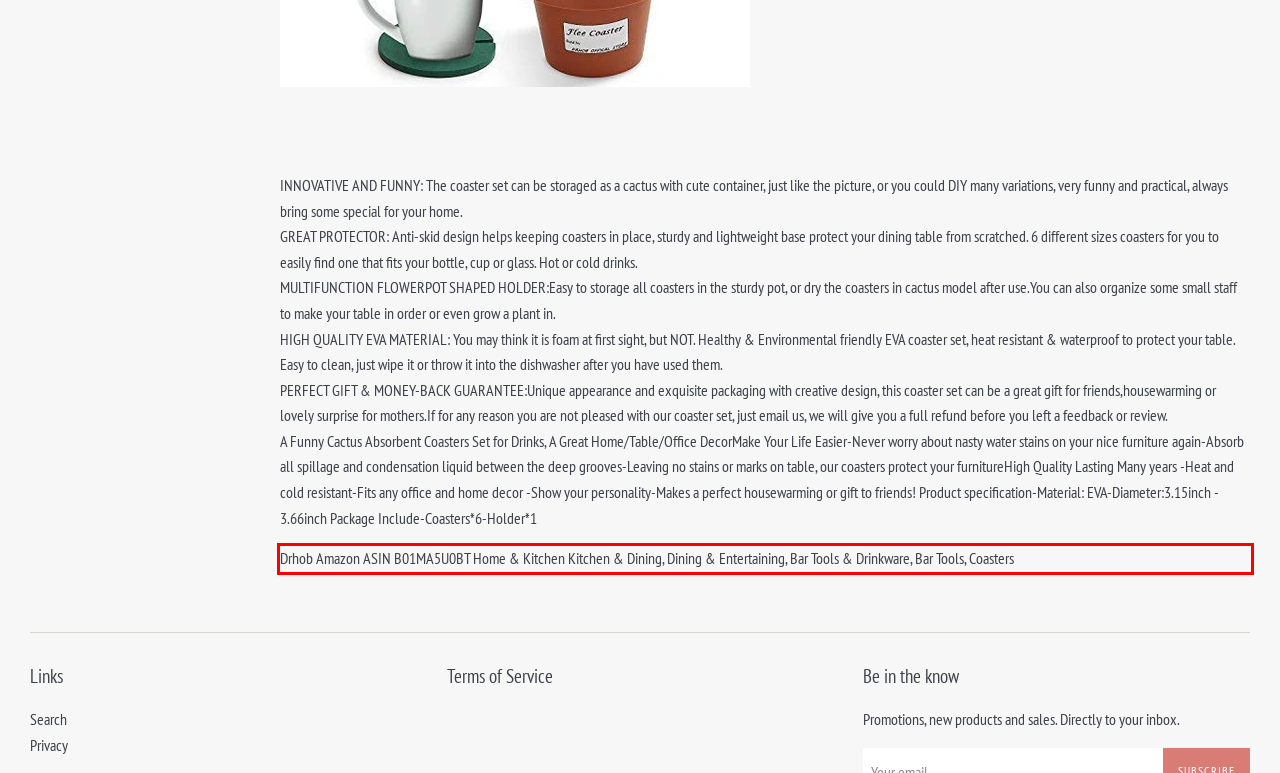By examining the provided screenshot of a webpage, recognize the text within the red bounding box and generate its text content.

Drhob Amazon ASIN B01MA5U0BT Home & Kitchen Kitchen & Dining, Dining & Entertaining, Bar Tools & Drinkware, Bar Tools, Coasters